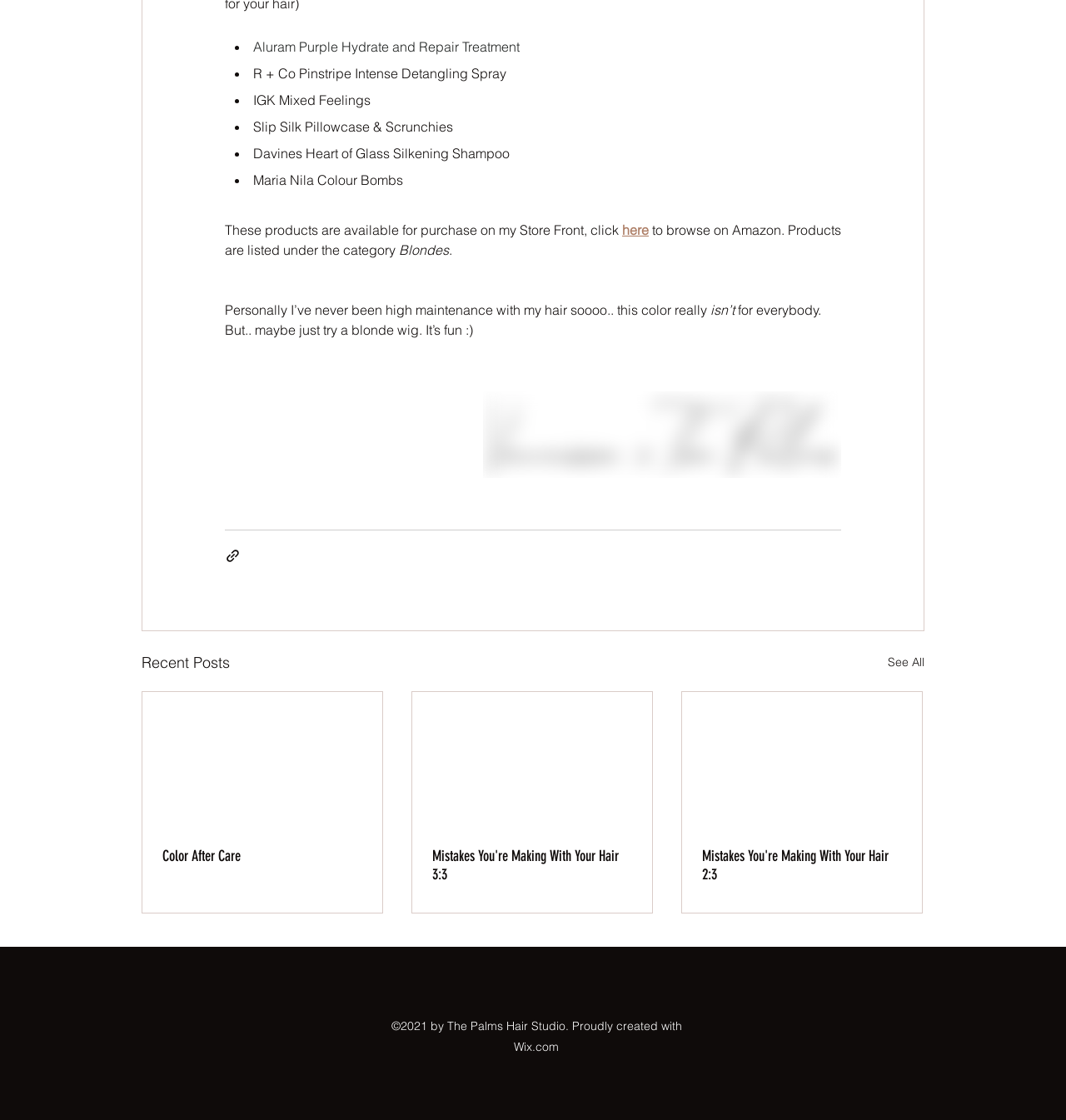Please pinpoint the bounding box coordinates for the region I should click to adhere to this instruction: "Click the 'See All' link".

[0.833, 0.581, 0.867, 0.602]